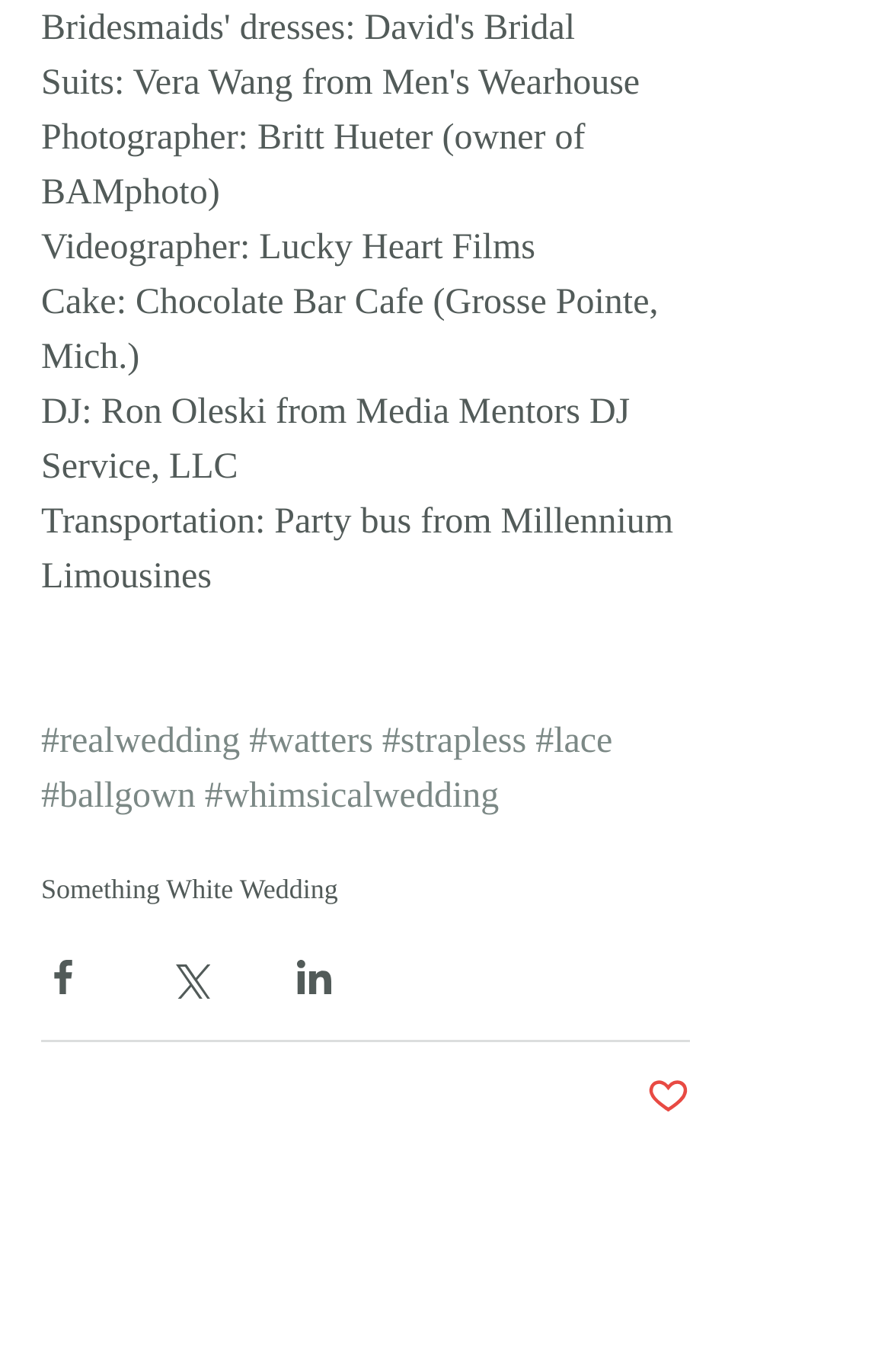Please determine the bounding box coordinates of the area that needs to be clicked to complete this task: 'Share via Twitter'. The coordinates must be four float numbers between 0 and 1, formatted as [left, top, right, bottom].

[0.187, 0.697, 0.236, 0.729]